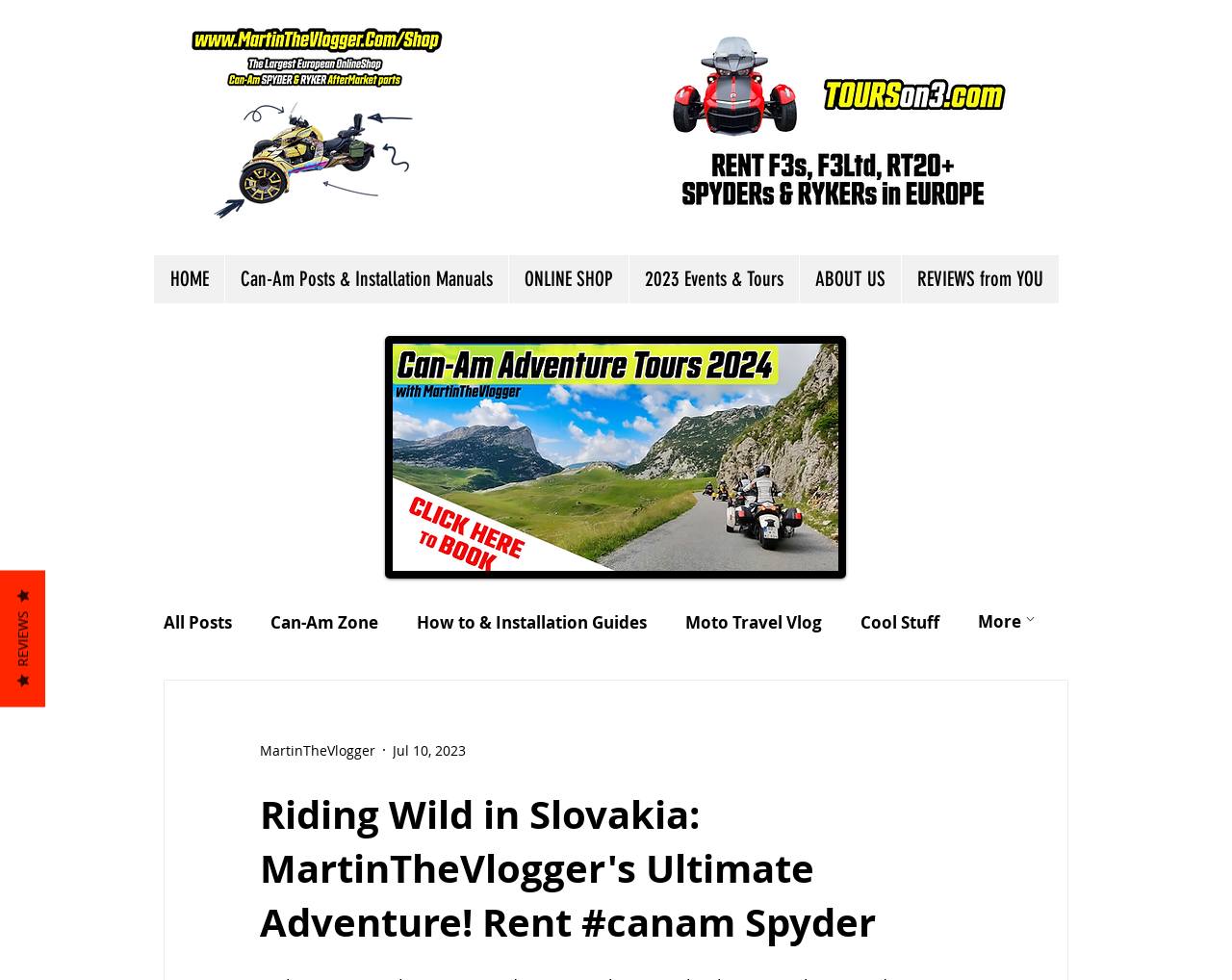Identify the bounding box coordinates of the part that should be clicked to carry out this instruction: "Click the HOME link".

[0.125, 0.26, 0.182, 0.309]